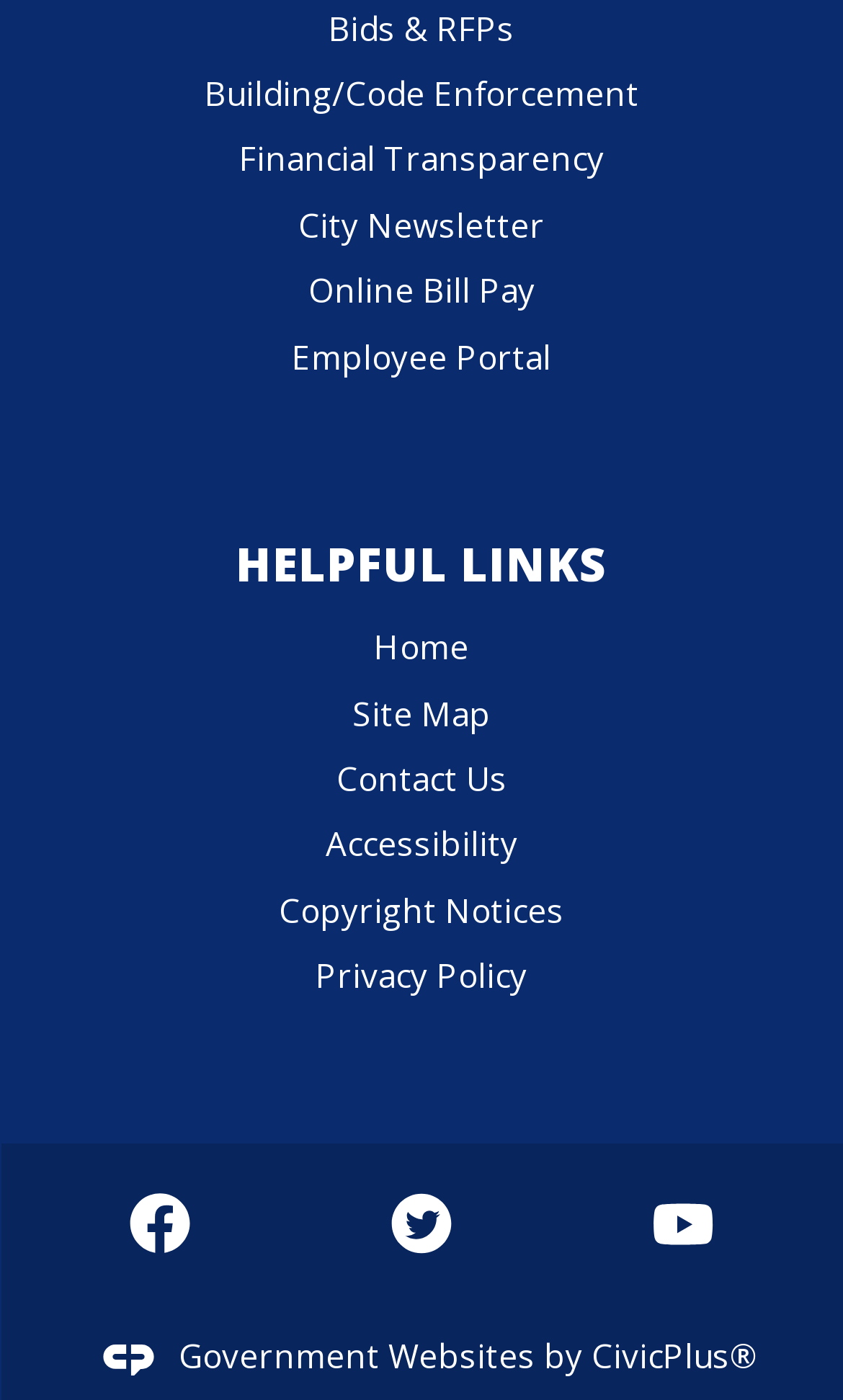What is the company that developed this website?
Answer the question with a single word or phrase, referring to the image.

CivicPlus